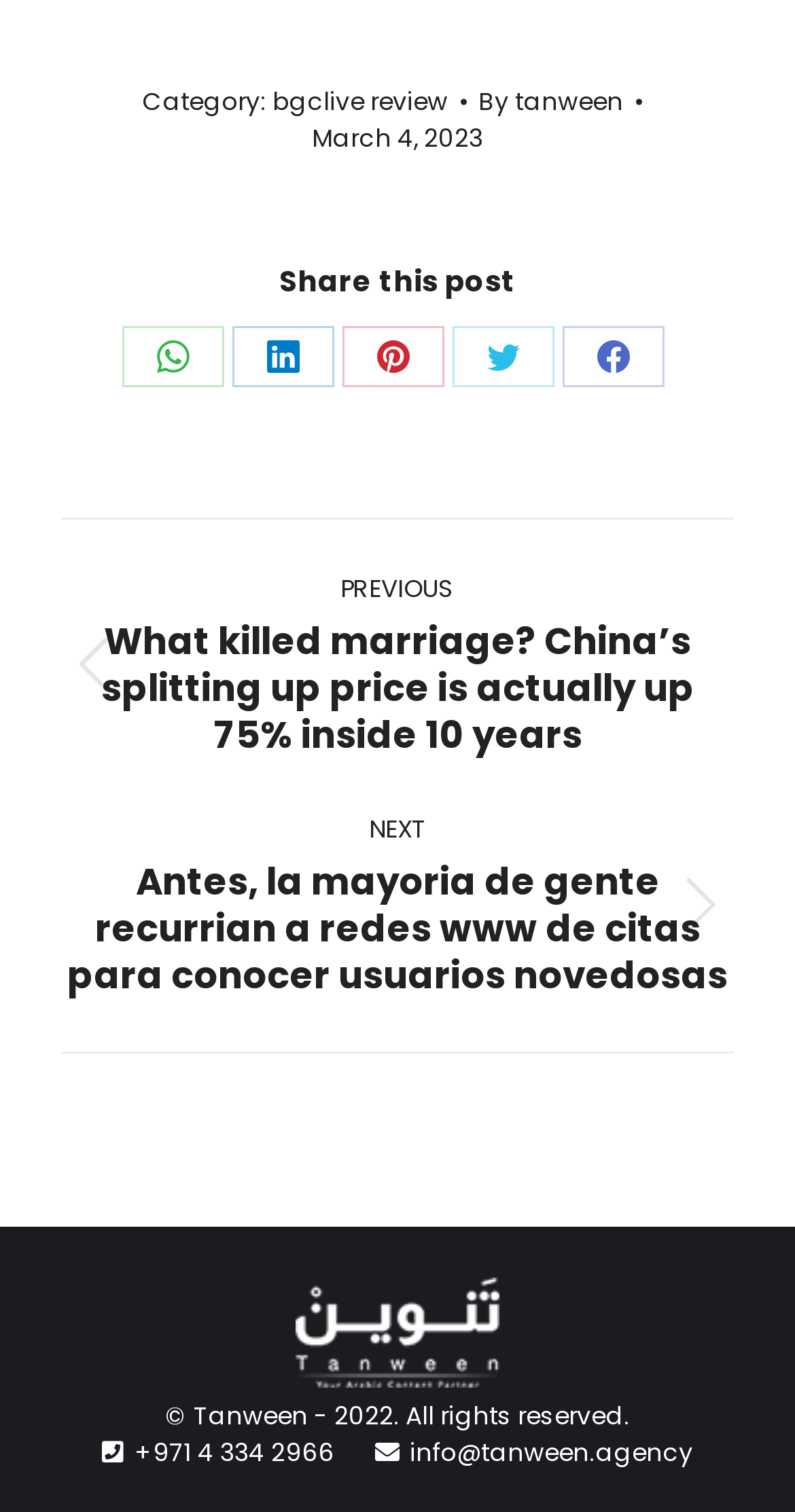What is the contact email of the website?
Could you answer the question with a detailed and thorough explanation?

The webpage contains a static text 'info@tanween.agency' which is the contact email of the website.